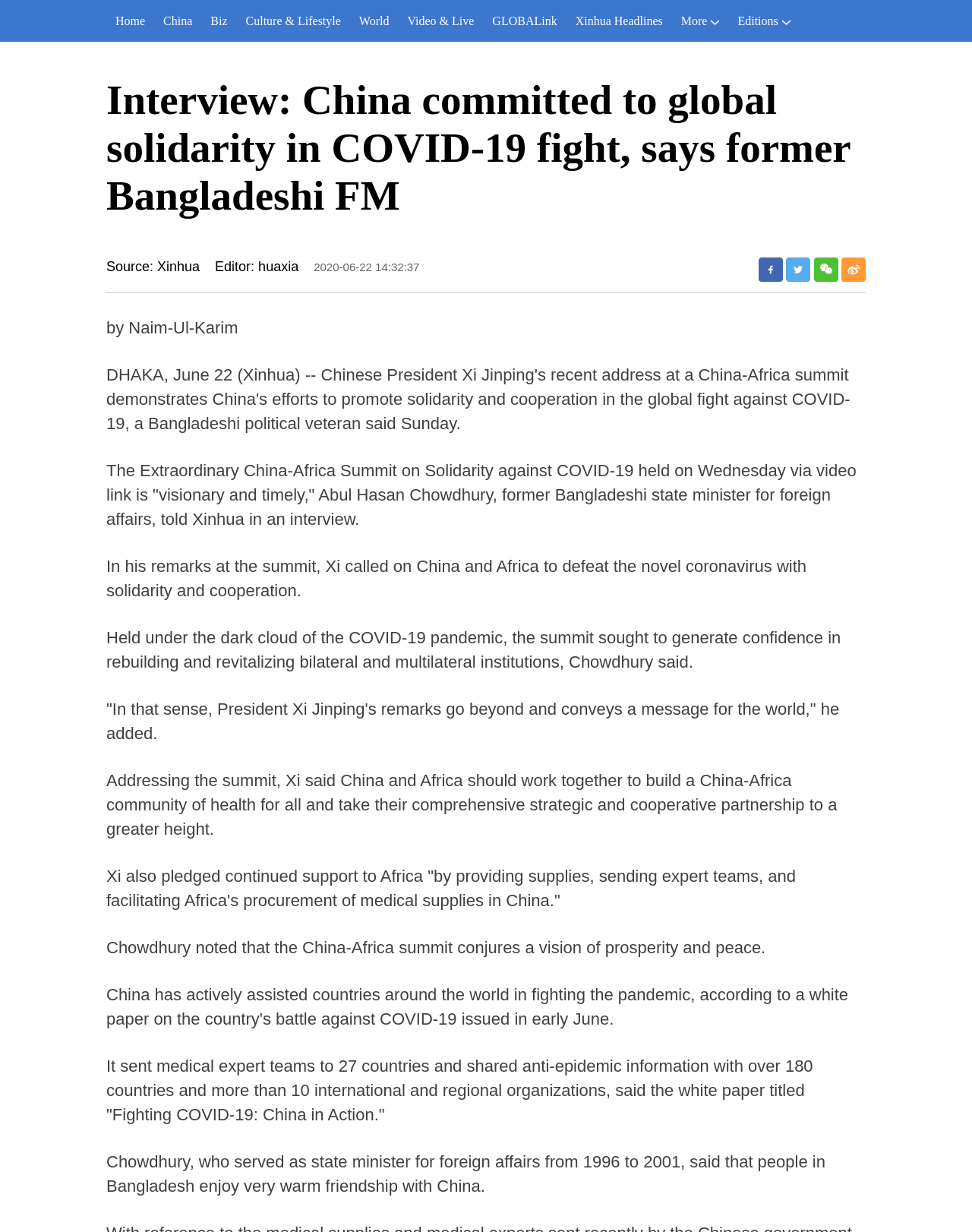Please reply with a single word or brief phrase to the question: 
What is the source of the article?

Xinhua